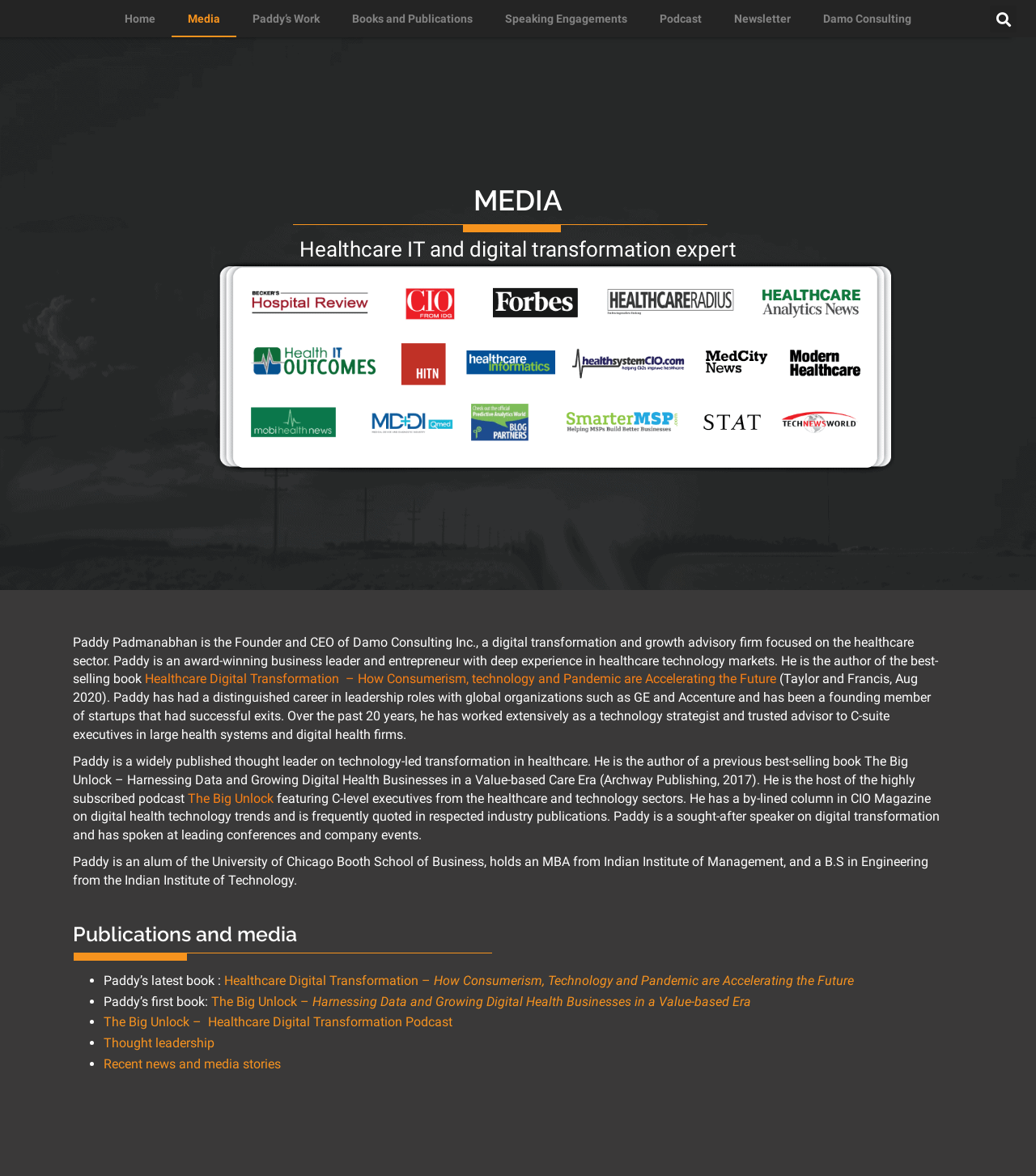Predict the bounding box coordinates of the area that should be clicked to accomplish the following instruction: "View 'Attorney Profile'". The bounding box coordinates should consist of four float numbers between 0 and 1, i.e., [left, top, right, bottom].

None